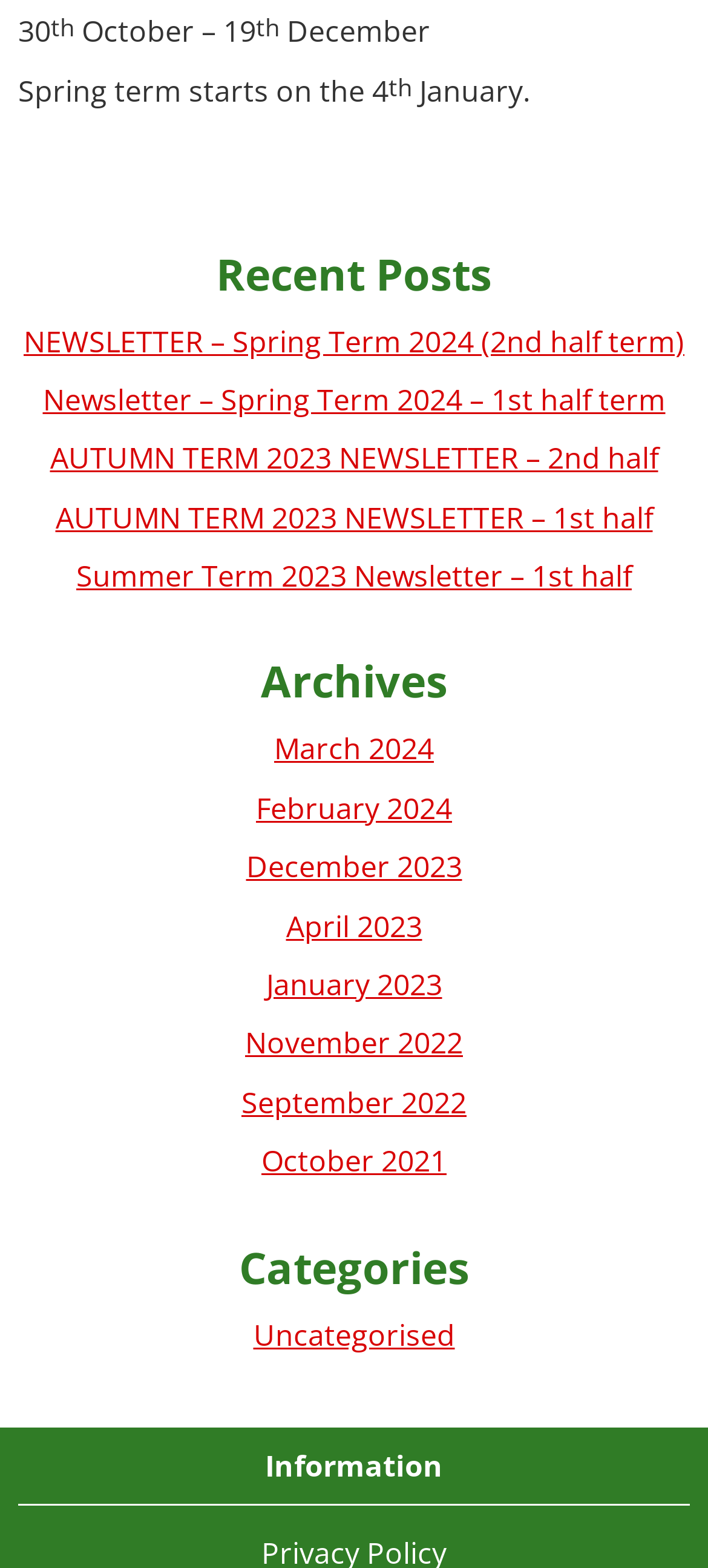Find the UI element described as: "Uncategorised" and predict its bounding box coordinates. Ensure the coordinates are four float numbers between 0 and 1, [left, top, right, bottom].

[0.358, 0.838, 0.642, 0.864]